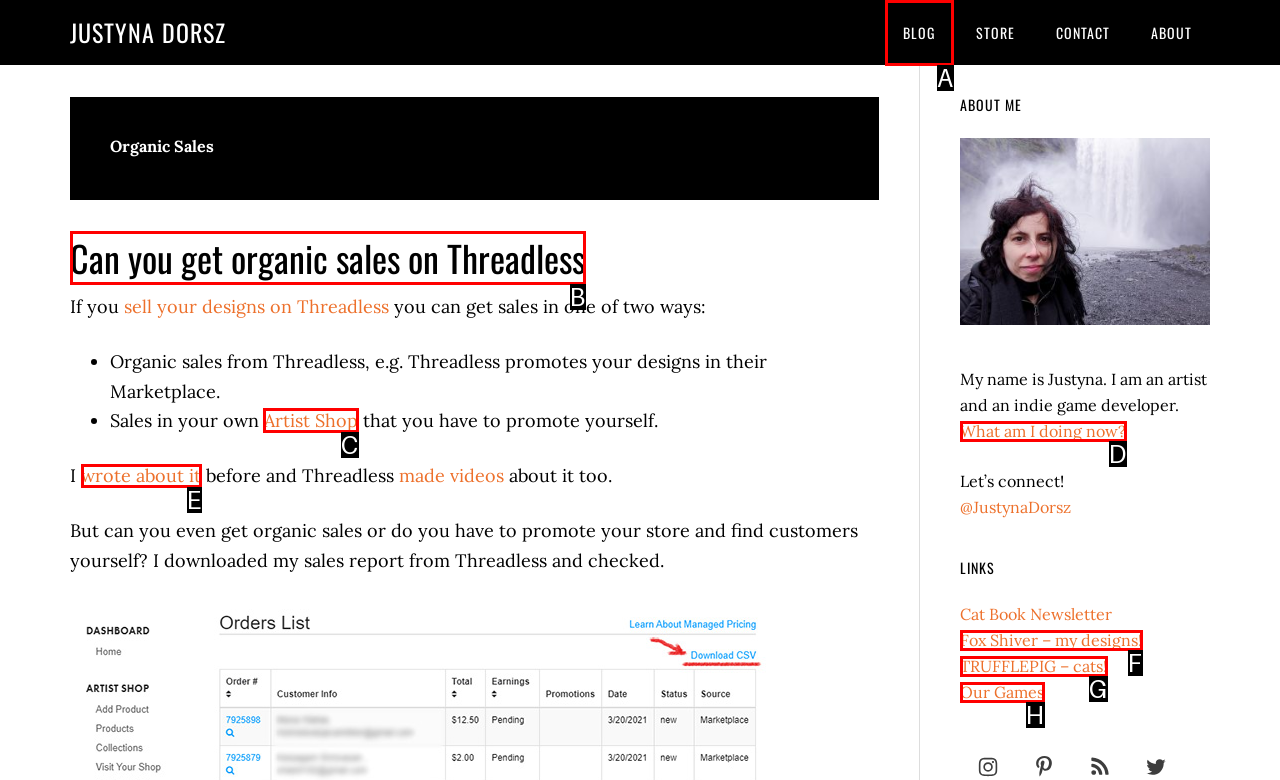Identify the correct UI element to click on to achieve the following task: Check out the 'Artist Shop' Respond with the corresponding letter from the given choices.

C